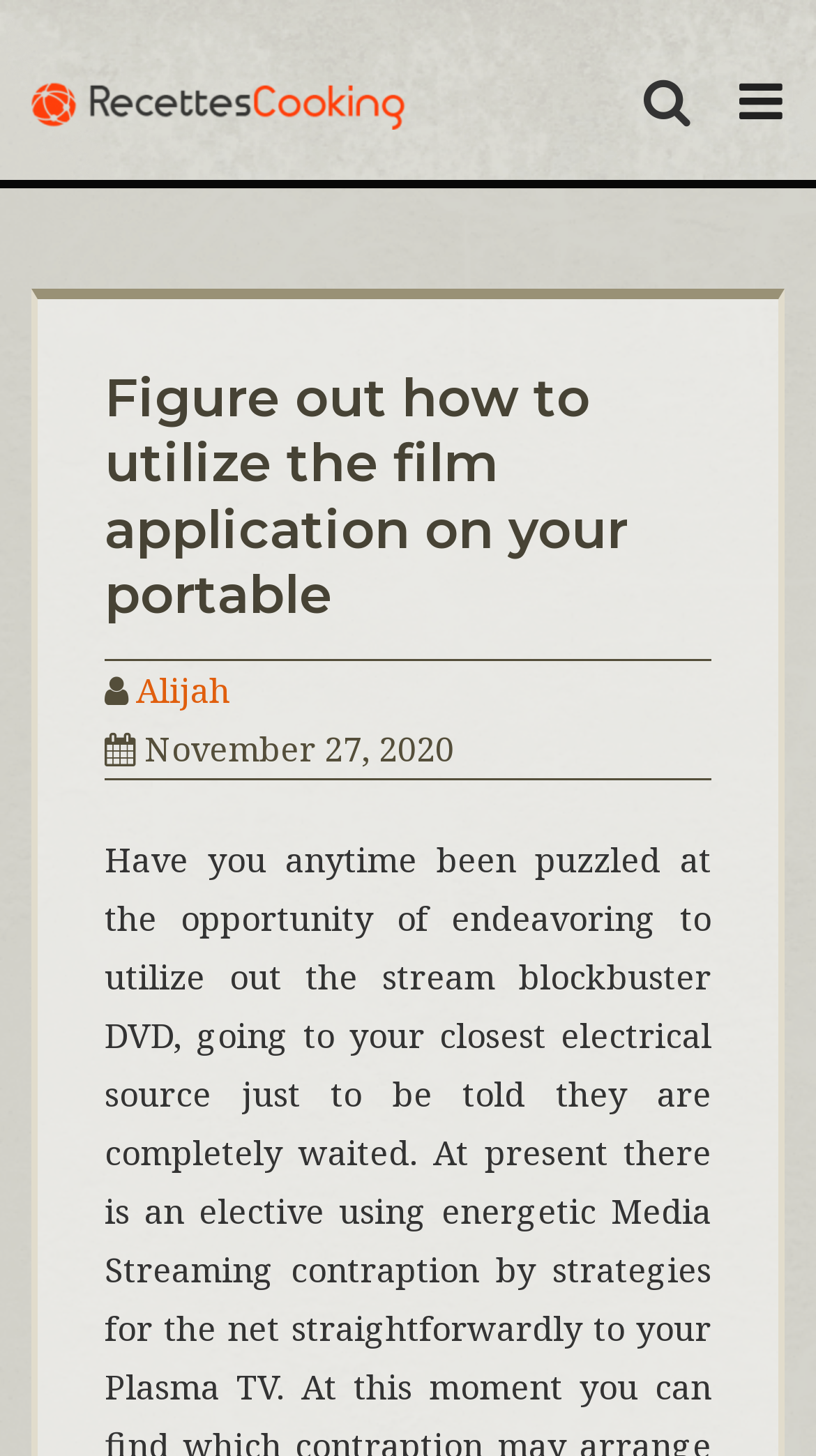Determine the main headline of the webpage and provide its text.

Figure out how to utilize the film application on your portable